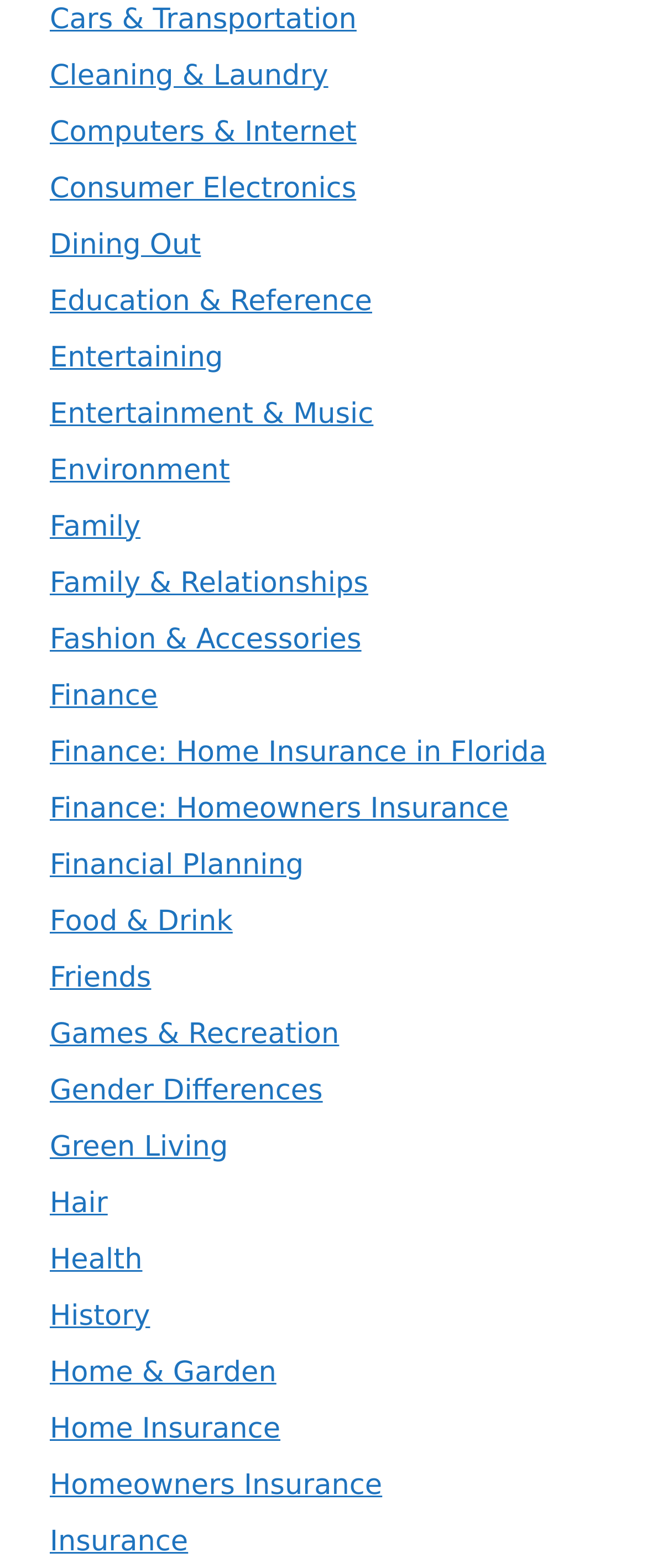Please answer the following question using a single word or phrase: 
How many categories are related to personal care?

2